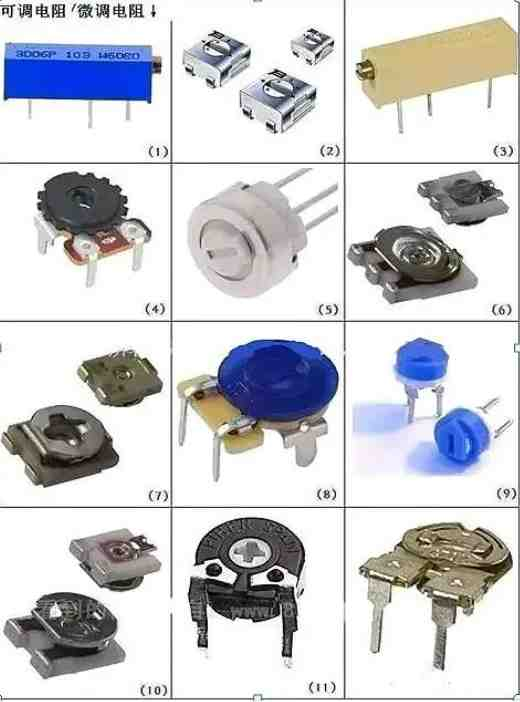What is the purpose of these components in circuit board design?
Based on the screenshot, respond with a single word or phrase.

To adjust electrical characteristics